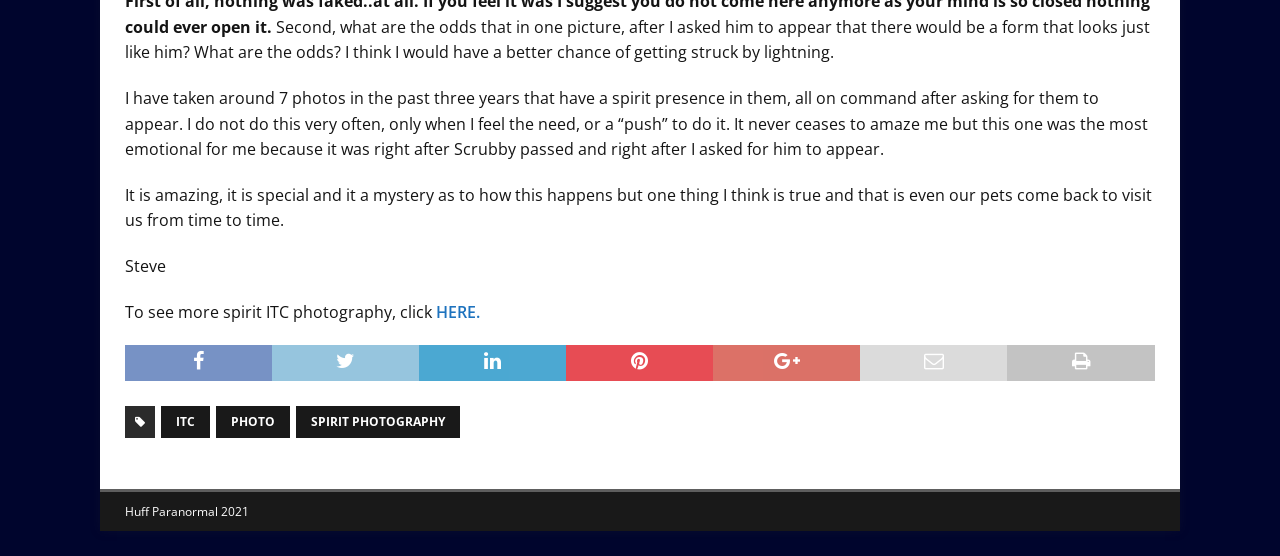What is the name of the pet mentioned in the text?
Answer the question in a detailed and comprehensive manner.

The name of the pet mentioned in the text is Scrubby, which is mentioned in the sentence 'right after Scrubby passed and right after I asked for him to appear'.